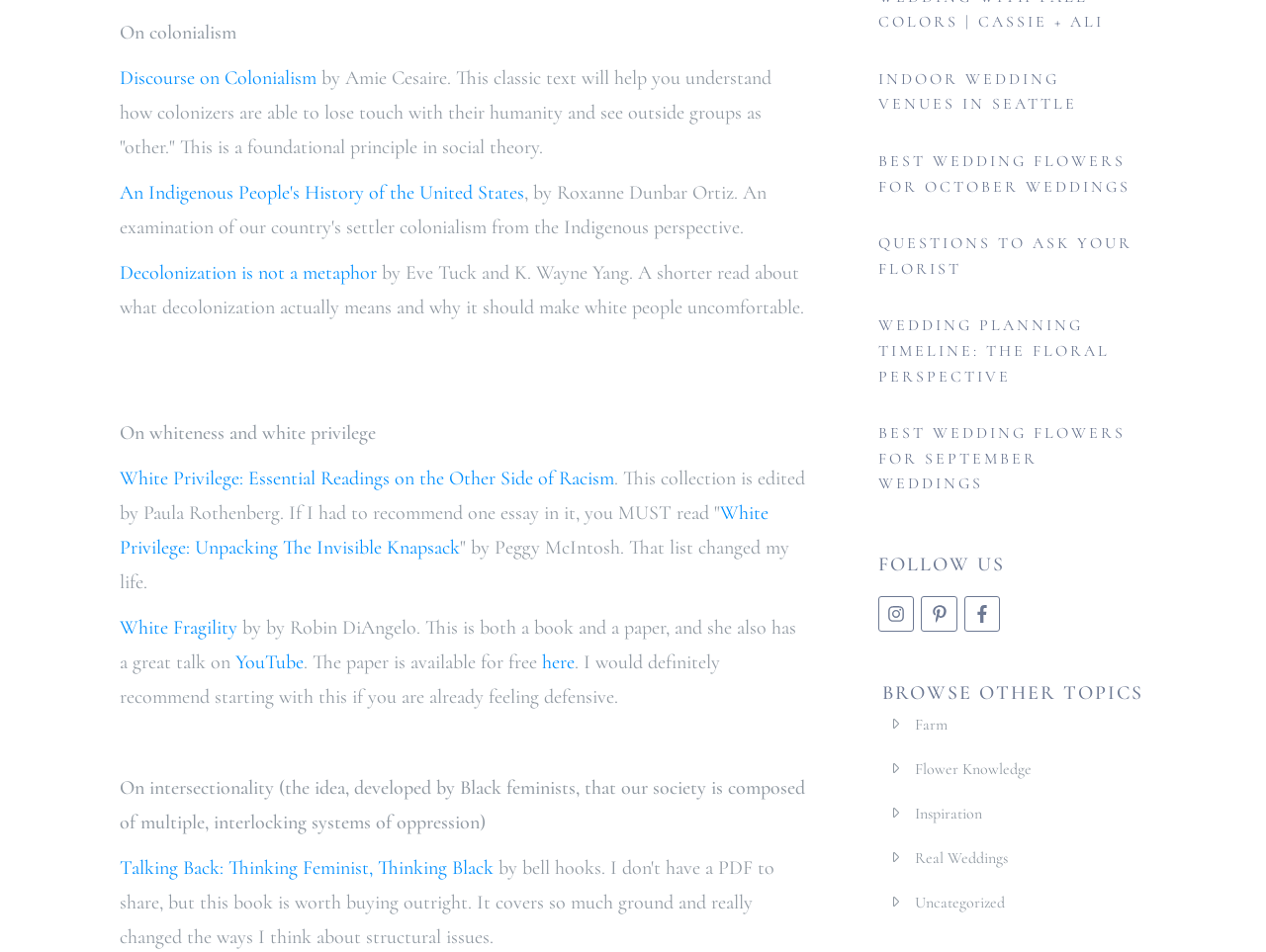Determine the bounding box coordinates for the UI element described. Format the coordinates as (top-left x, top-left y, bottom-right x, bottom-right y) and ensure all values are between 0 and 1. Element description: Discourse on Colonialism

[0.095, 0.069, 0.25, 0.094]